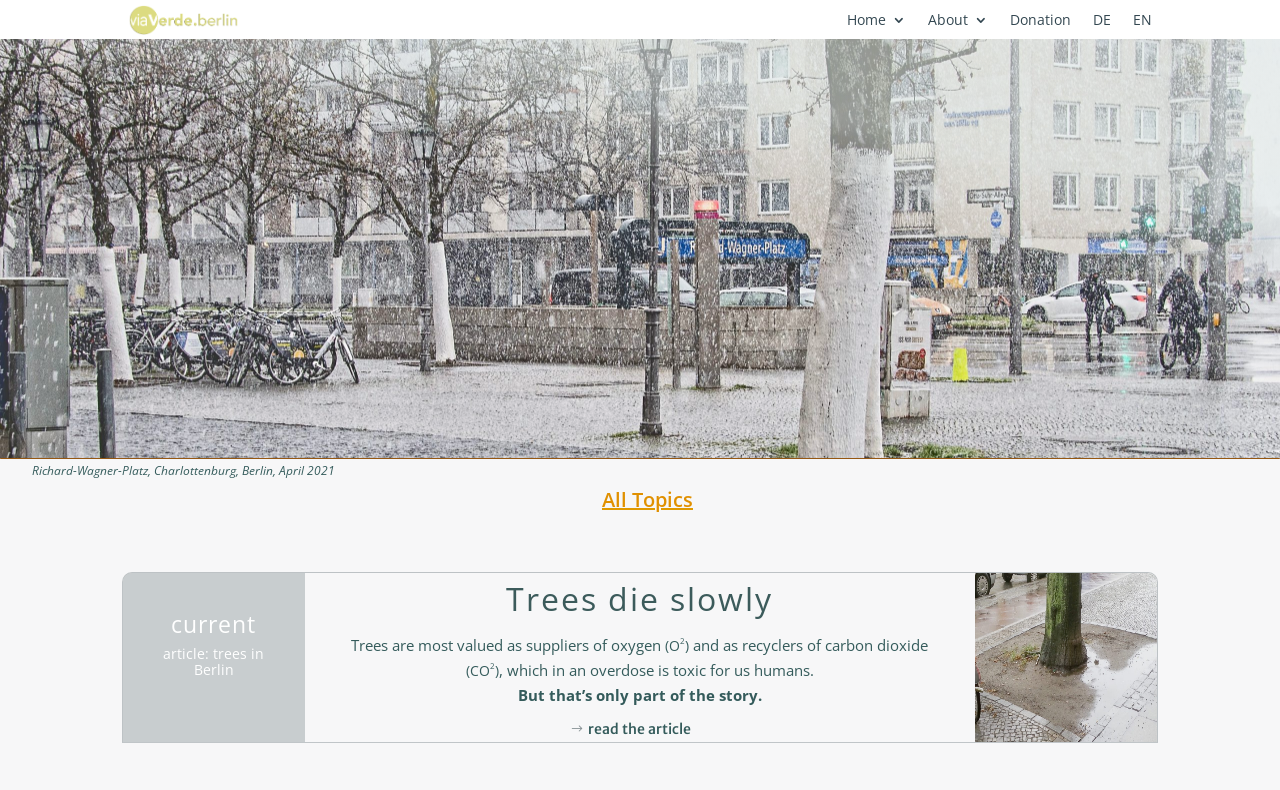Extract the bounding box coordinates for the UI element described as: "All Topics".

[0.47, 0.615, 0.541, 0.649]